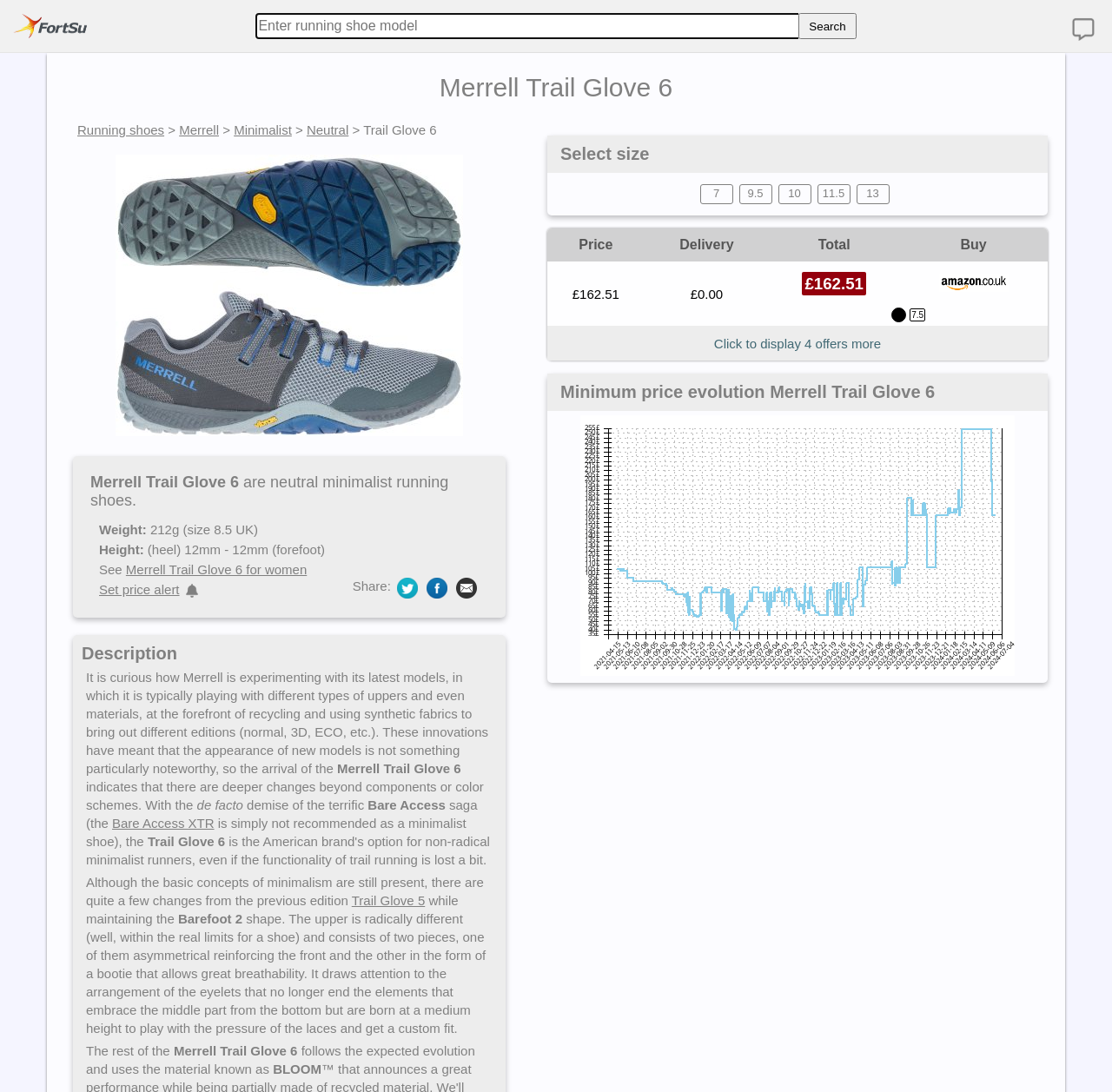Given the description "title="Go to homepage"", provide the bounding box coordinates of the corresponding UI element.

[0.012, 0.012, 0.079, 0.036]